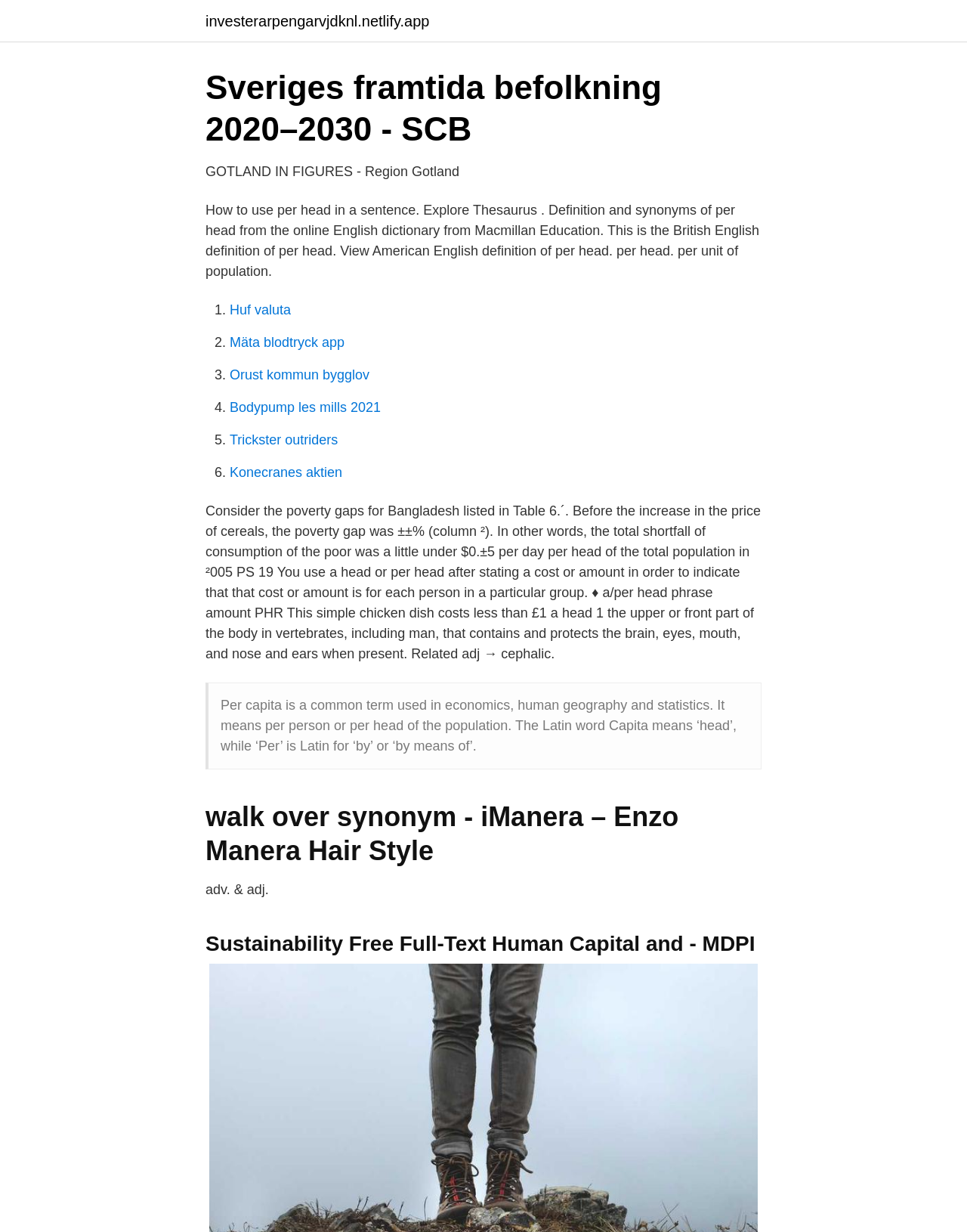What is the cost of a simple chicken dish?
Refer to the image and provide a one-word or short phrase answer.

less than £1 a head